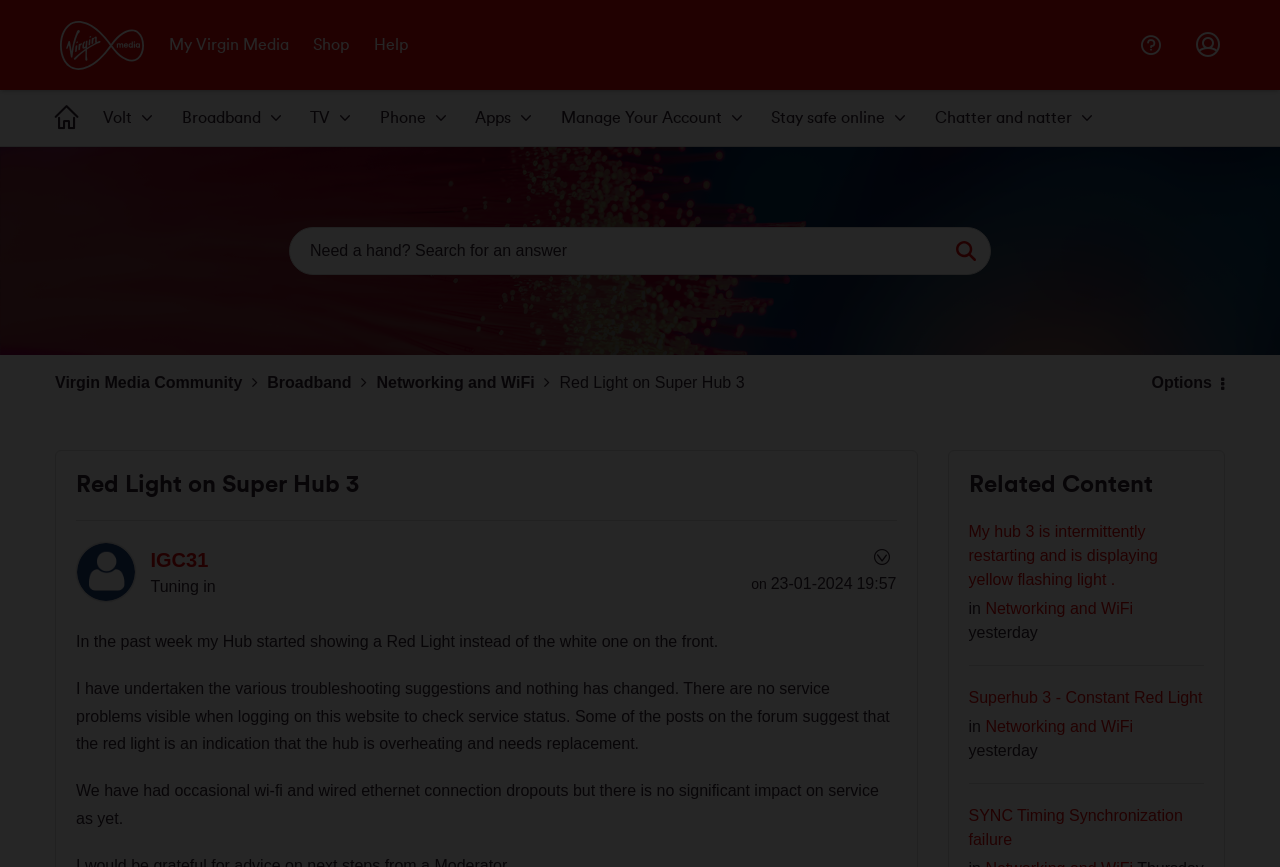Given the description of a UI element: "Broadband", identify the bounding box coordinates of the matching element in the webpage screenshot.

[0.209, 0.431, 0.275, 0.451]